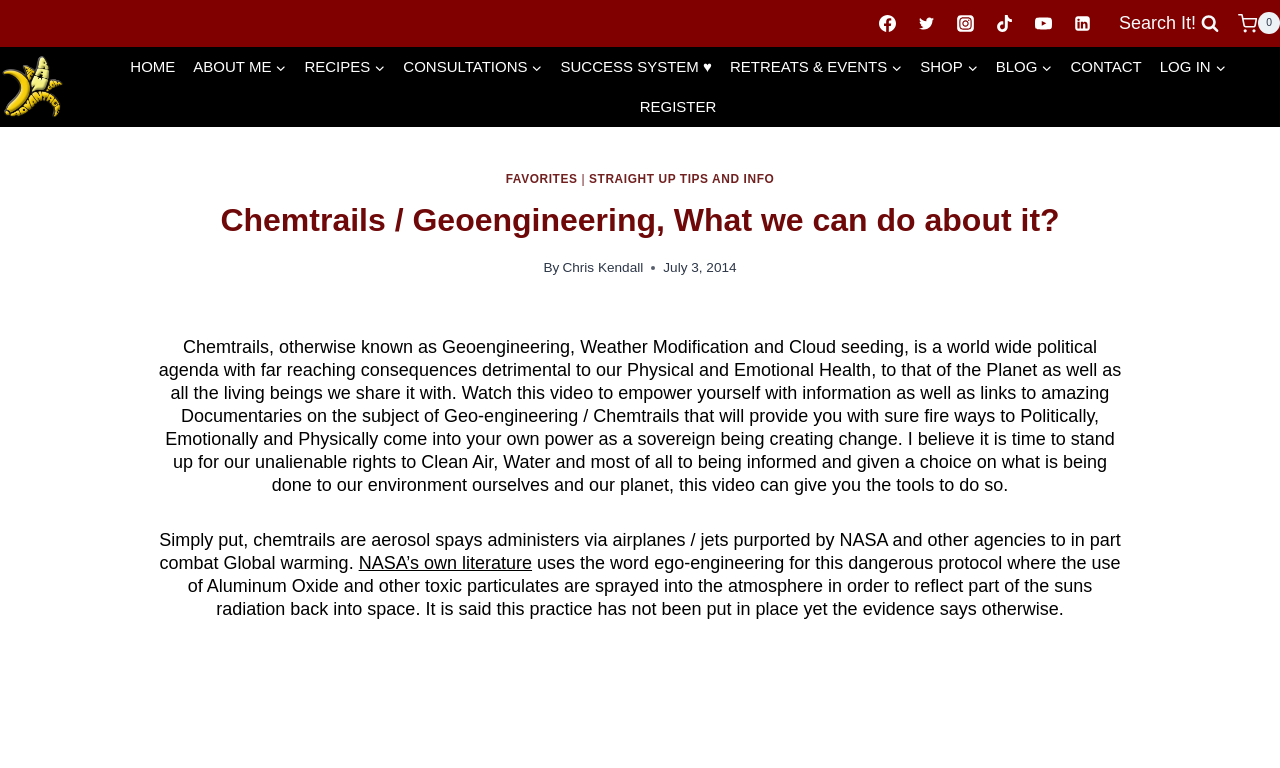Using details from the image, please answer the following question comprehensively:
Who is the author of the article?

The author of the article is Chris Kendall, as mentioned in the text 'By Chris Kendall'.